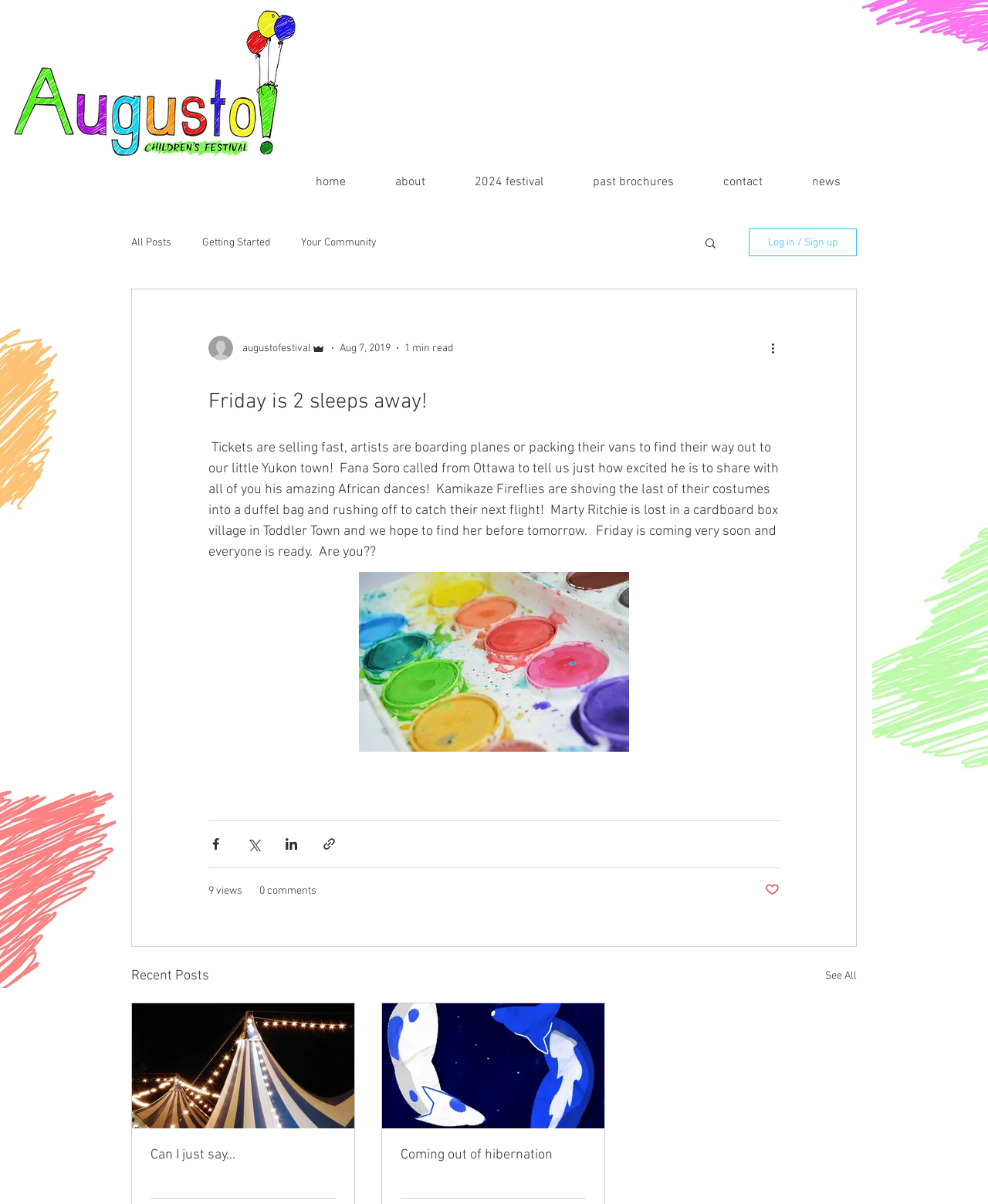Identify the bounding box coordinates of the area that should be clicked in order to complete the given instruction: "Read more about the festival". The bounding box coordinates should be four float numbers between 0 and 1, i.e., [left, top, right, bottom].

[0.442, 0.14, 0.562, 0.163]